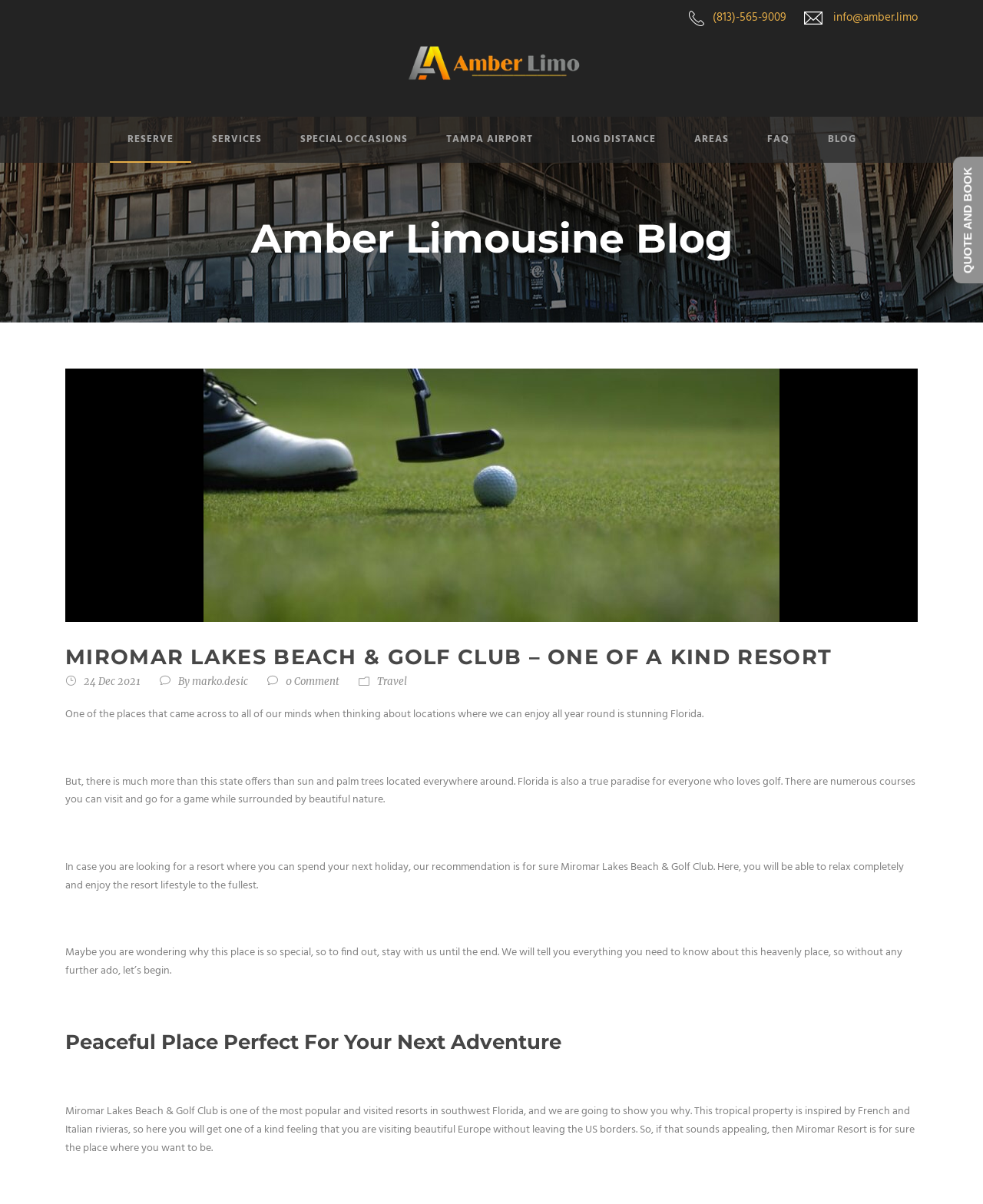Explain in detail what you observe on this webpage.

The webpage appears to be a blog post about Miromar Lakes Beach & Golf Club, a resort in Florida. At the top of the page, there is a header with the title "Amber Limousine Blog" and a link to the blog's homepage. Below the header, there is a large heading that reads "MIROMAR LAKES BEACH & GOLF CLUB – ONE OF A KIND RESORT".

The main content of the page is divided into several sections. The first section starts with a brief introduction to Florida as a popular vacation spot, followed by a description of the state's golfing opportunities. The text then shifts its focus to Miromar Lakes Beach & Golf Club, recommending it as a top resort for a relaxing holiday.

The page also features several links to other sections of the website, including "RESERVE", "SERVICES", "SPECIAL OCCASIONS", and "FAQ", which are arranged horizontally across the top of the page. There are also two images and three links to contact information, including a phone number and an email address, located at the top right corner of the page.

In the middle of the page, there is a heading that reads "Peaceful Place Perfect For Your Next Adventure" followed by a detailed description of the resort, highlighting its unique features and amenities. The text is accompanied by a few links to other related articles or blog posts.

Overall, the webpage is well-structured and easy to navigate, with a clear focus on promoting Miromar Lakes Beach & Golf Club as a top vacation destination.